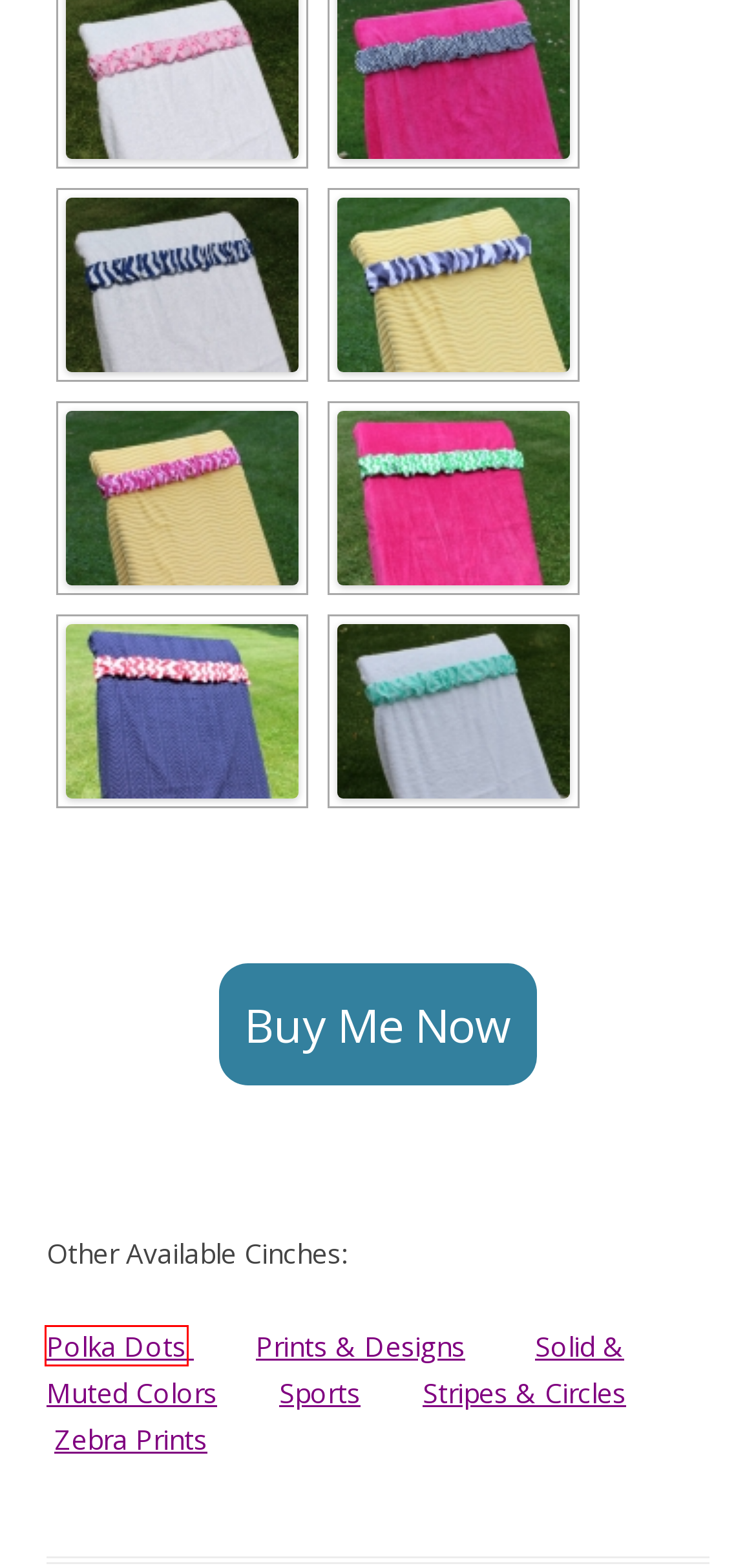Examine the screenshot of the webpage, which has a red bounding box around a UI element. Select the webpage description that best fits the new webpage after the element inside the red bounding box is clicked. Here are the choices:
A. Sport Cinches - Cathy Jo and Co
B. Welcome to Cathy Jo and Co! - Cathy Jo and Co
C. Blog Tool, Publishing Platform, and CMS – WordPress.org
D. Solid & Muted Color Cinches - Cathy Jo and Co
E. Prints and Designs - Cathy Jo and Co
F. Zebra Print Cinches - Cathy Jo and Co
G. Stripes and Circle Cinches - Cathy Jo and Co
H. Polka Dot Cinches - Cathy Jo and Co

H